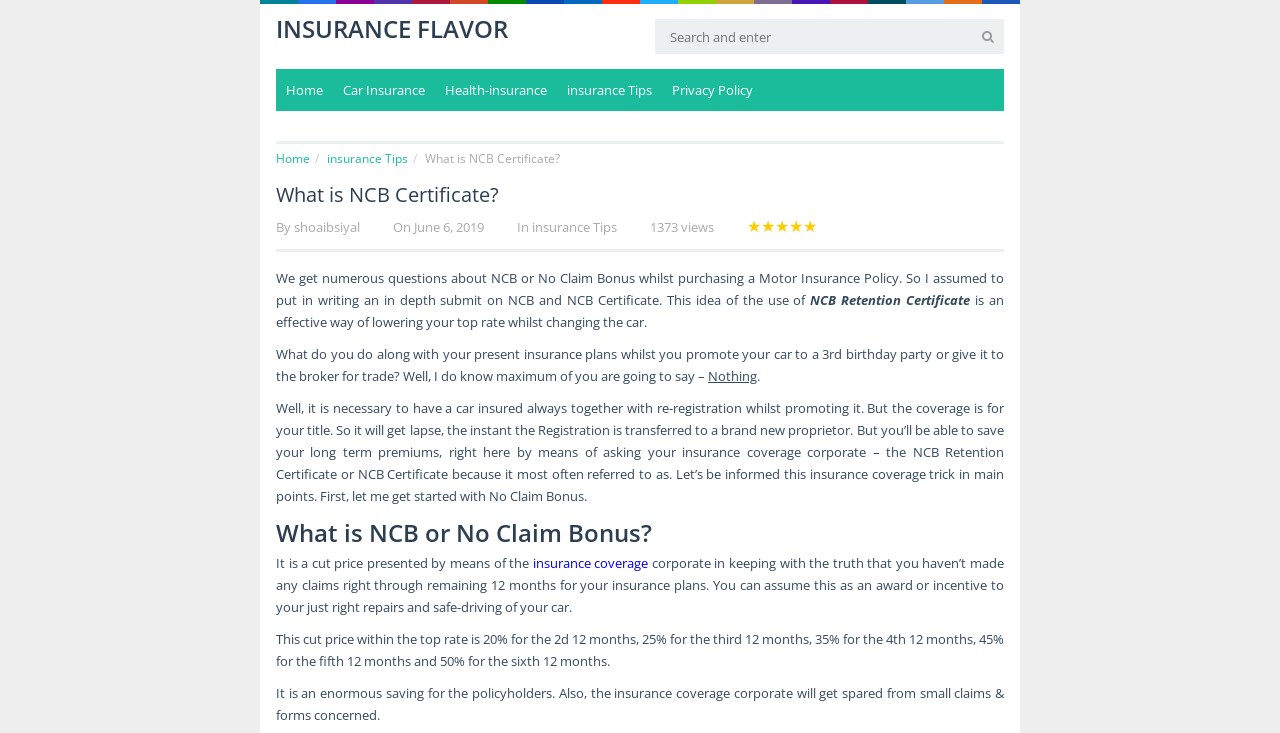What is the topic of the article?
Provide a detailed and well-explained answer to the question.

The topic of the article can be inferred by looking at the main heading, which is 'What is NCB Certificate?'. This indicates that the article is about NCB Certificate.